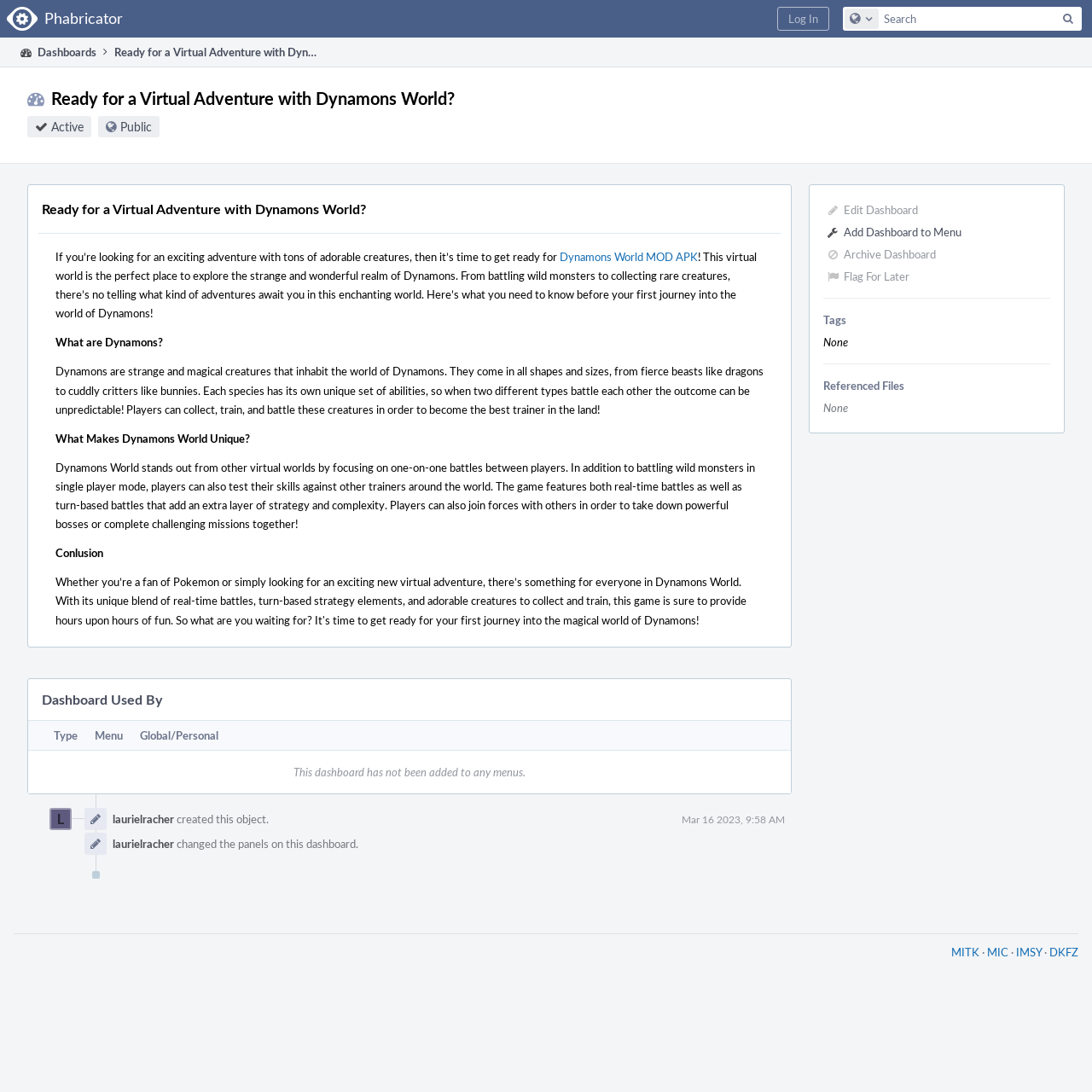What is the name of the virtual world?
Look at the webpage screenshot and answer the question with a detailed explanation.

The name of the virtual world is mentioned in the heading 'Ready for a Virtual Adventure with Dynamons World?' and also in the text 'If you’re looking for an exciting adventure with tons of adorable creatures, then it’s time to get ready for Dynamons World MOD APK'.